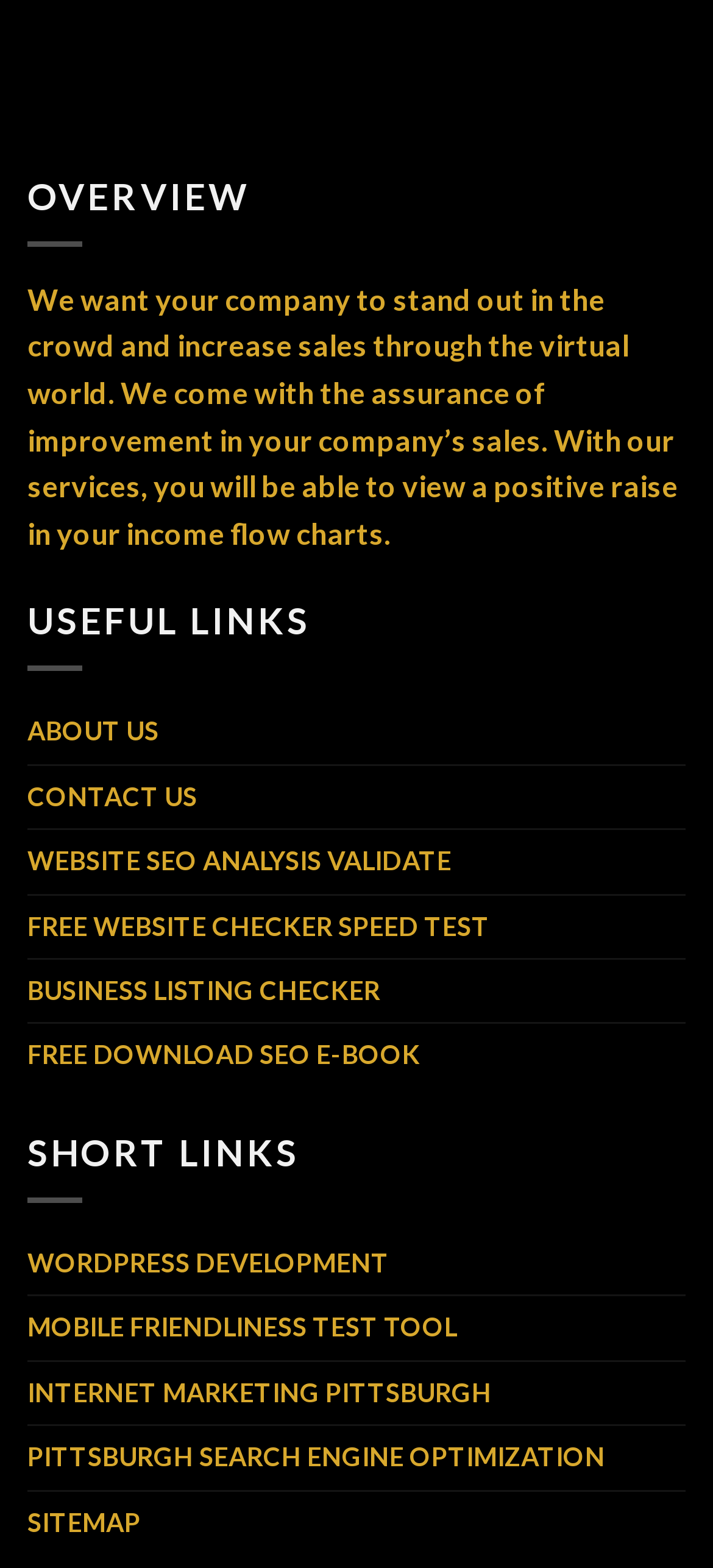Please determine the bounding box coordinates of the clickable area required to carry out the following instruction: "Visit the WordPress development page". The coordinates must be four float numbers between 0 and 1, represented as [left, top, right, bottom].

[0.038, 0.786, 0.546, 0.826]